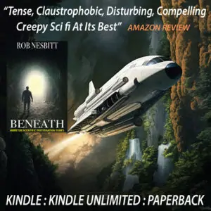What is the availability of the book 'Beneath'?
Give a single word or phrase answer based on the content of the image.

Kindle, Kindle Unlimited, paperback